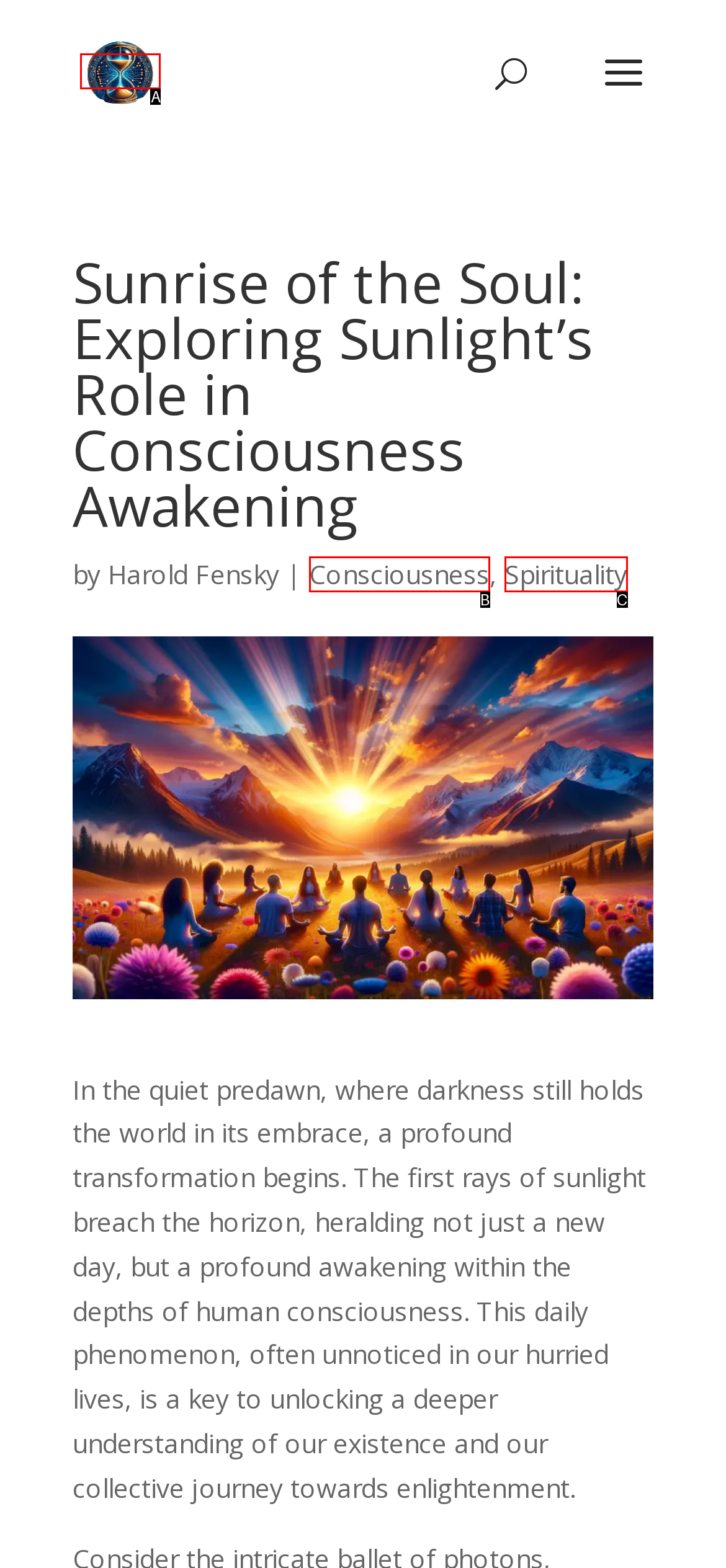Find the option that matches this description: Spirituality
Provide the corresponding letter directly.

C